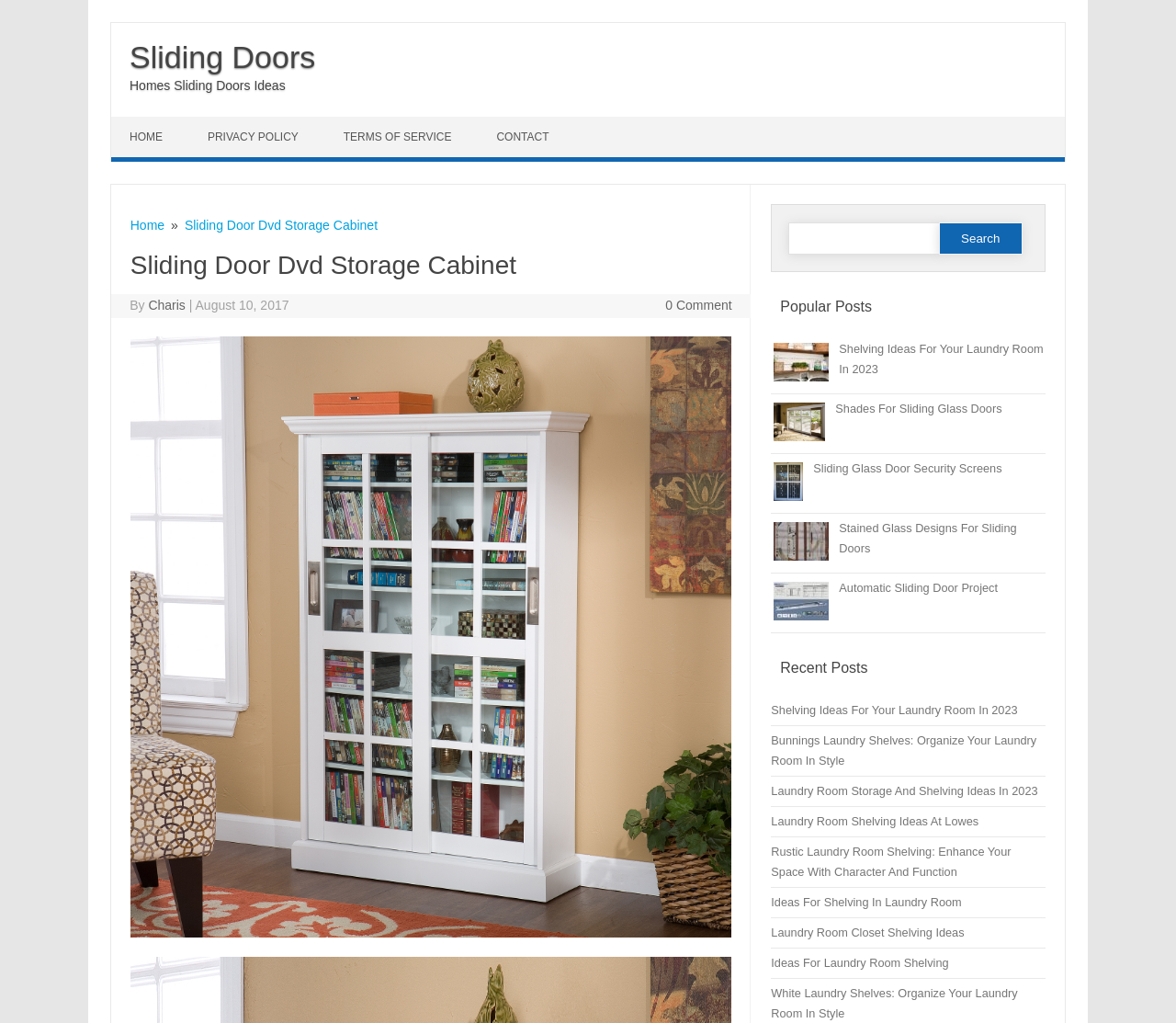Find the bounding box coordinates for the element described here: "Shades For Sliding Glass Doors".

[0.71, 0.393, 0.852, 0.406]